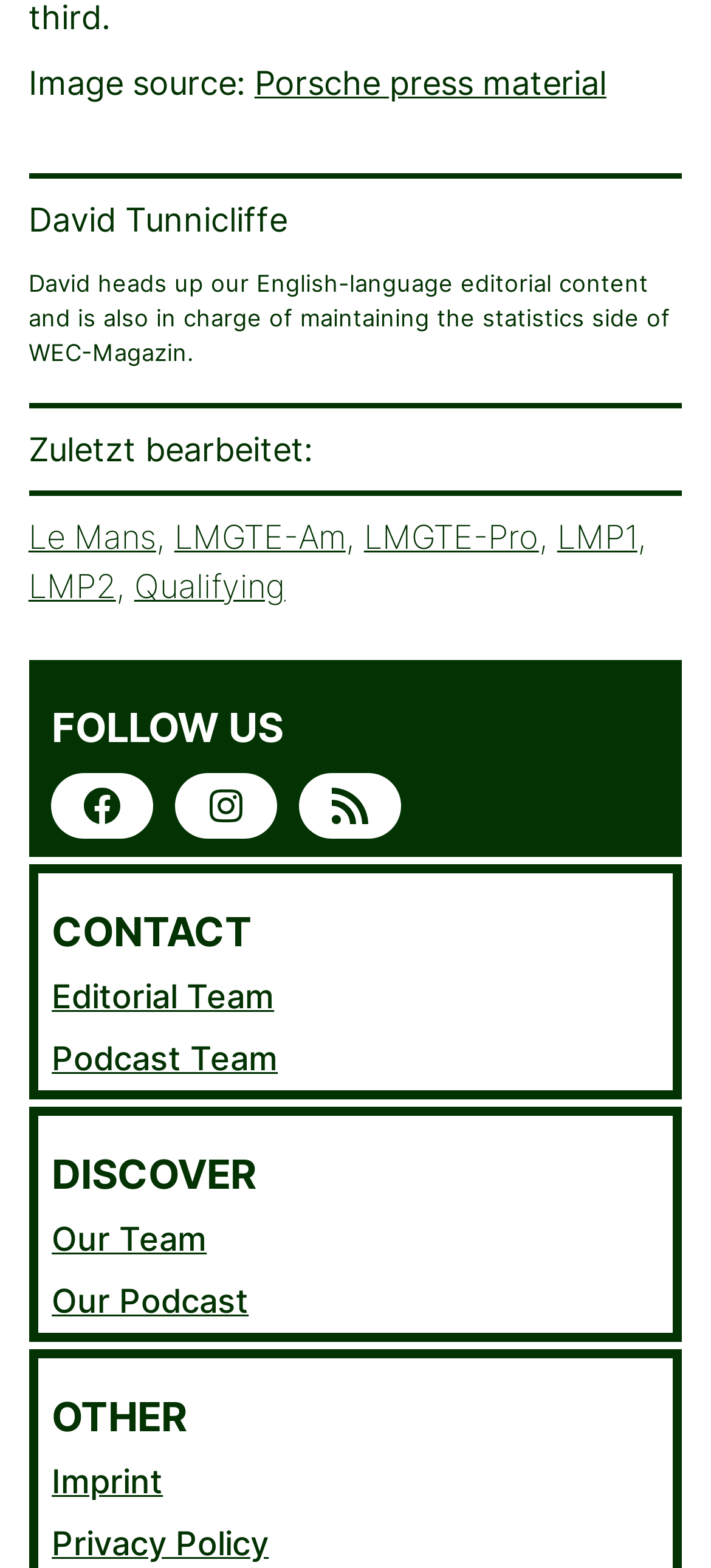Could you provide the bounding box coordinates for the portion of the screen to click to complete this instruction: "Read about Kavanagh in the early 1900s"?

None